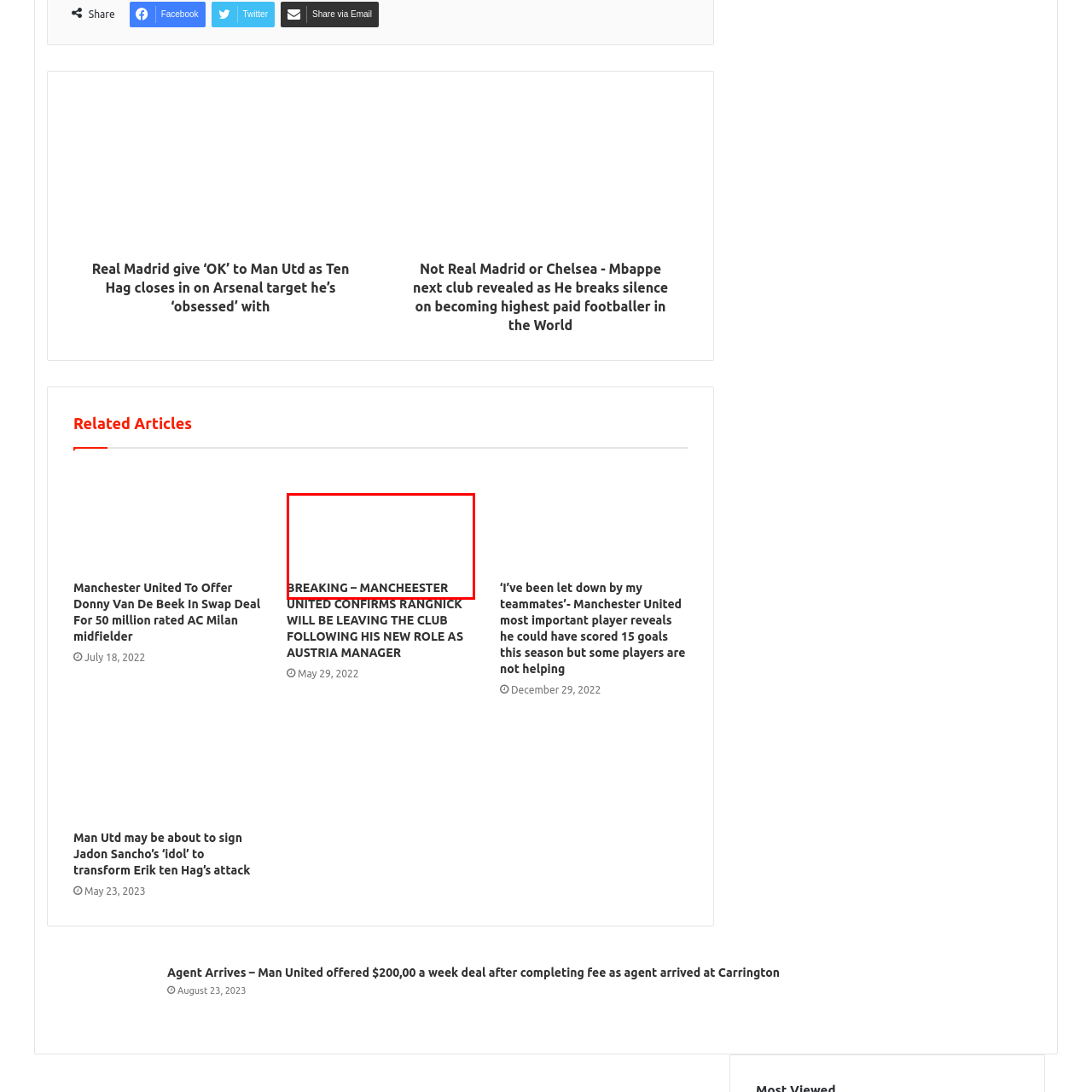Elaborate on the visual content inside the red-framed section with detailed information.

The image features a bold and striking headline reading "BREAKING – MANCHEESTER UNITED CONFIRMS RANGNICK WILL BE LEAVING THE CLUB FOLLOWING HIS NEW ROLE AS AUSTRIA MANAGER." This announcement is significant as it marks a pivotal moment for Manchester United, reflecting changes within the club's management. Ralf Rangnick's departure is likely to have substantial implications for the team's future strategy and performance. The heading emphasizes urgency and importance, catering to fans eager for the latest updates on their favorite football club.